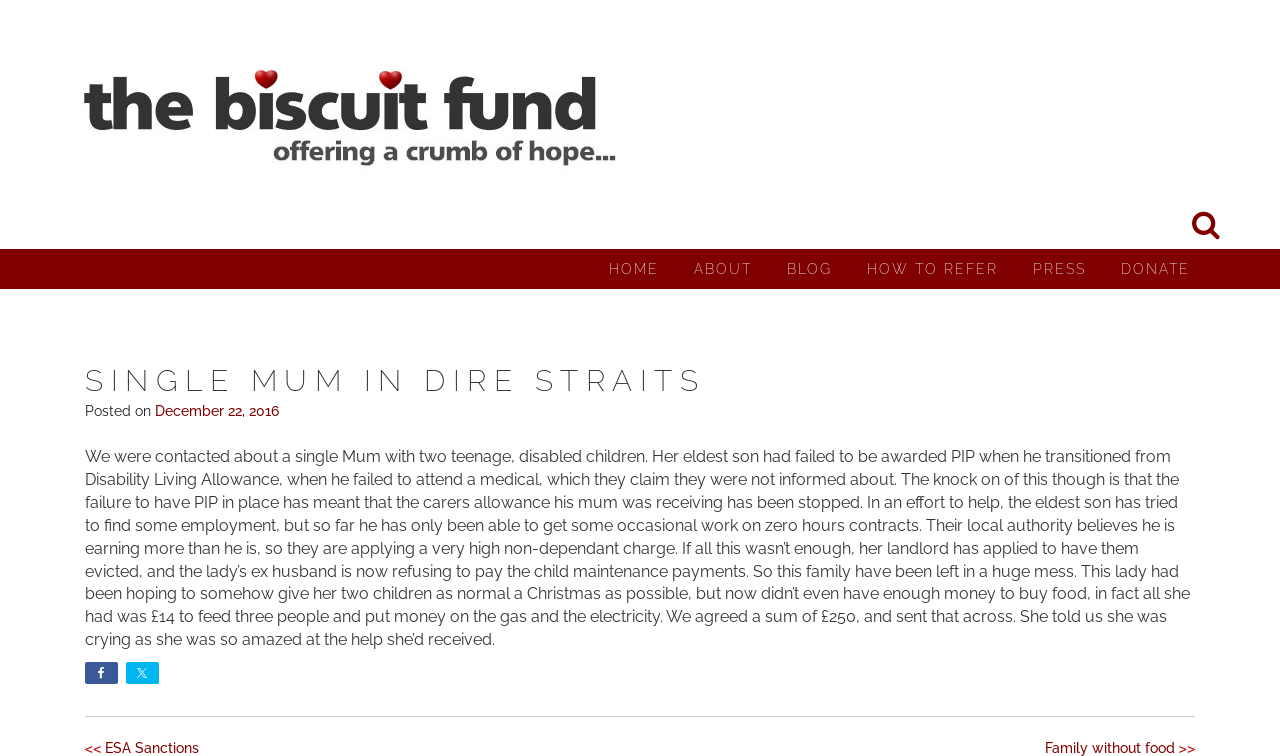Provide the bounding box coordinates of the area you need to click to execute the following instruction: "Click on the 'WELCOME' link".

None